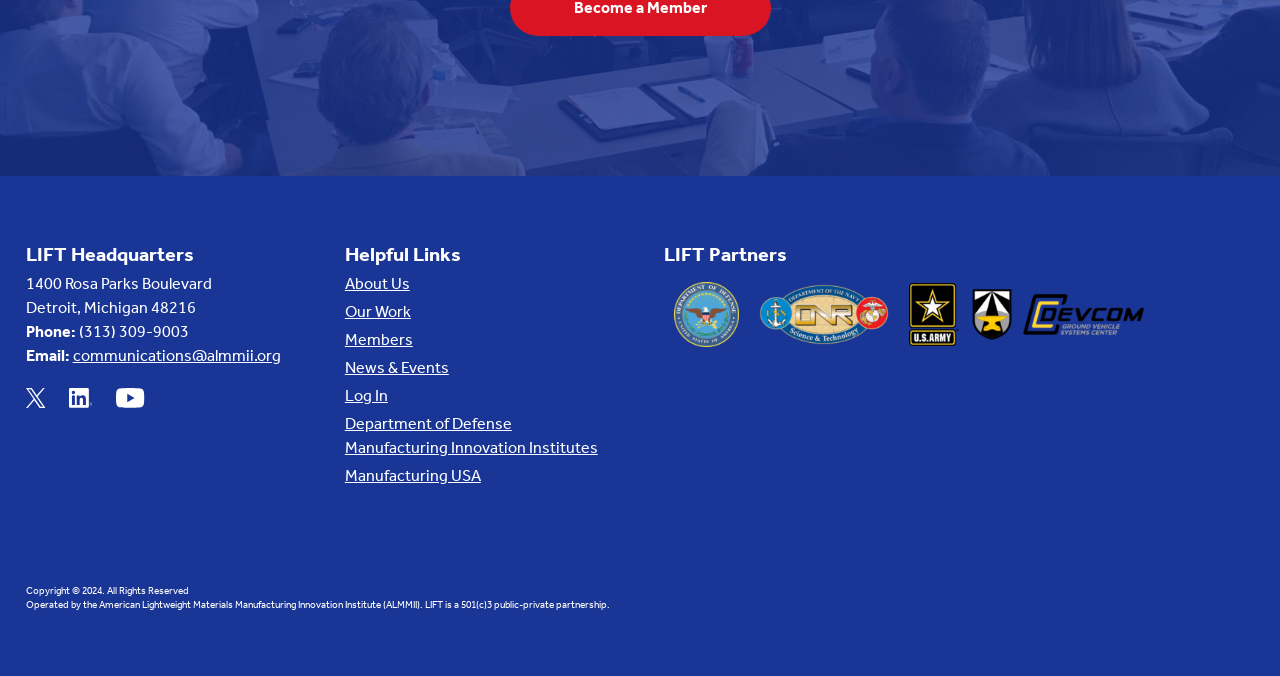How many links are under the 'Helpful Links' heading?
Kindly offer a comprehensive and detailed response to the question.

I counted the number of link elements under the 'Helpful Links' heading, which are 'About Us', 'Our Work', 'Members', 'News & Events', 'Log In', and 'Department of Defense Manufacturing Innovation Institutes'.